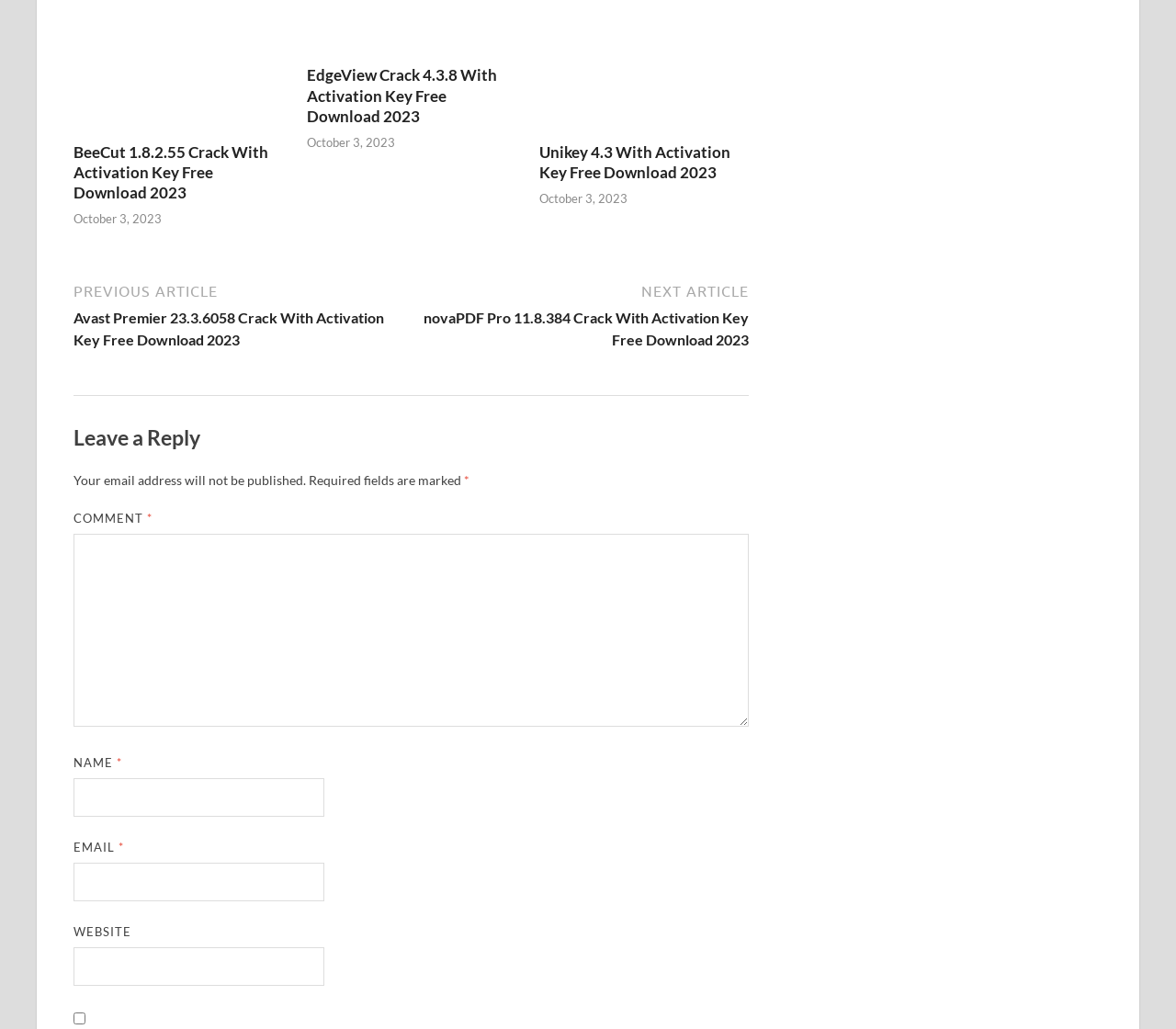Please answer the following question using a single word or phrase: 
What is the label of the first textbox in the comment form?

COMMENT